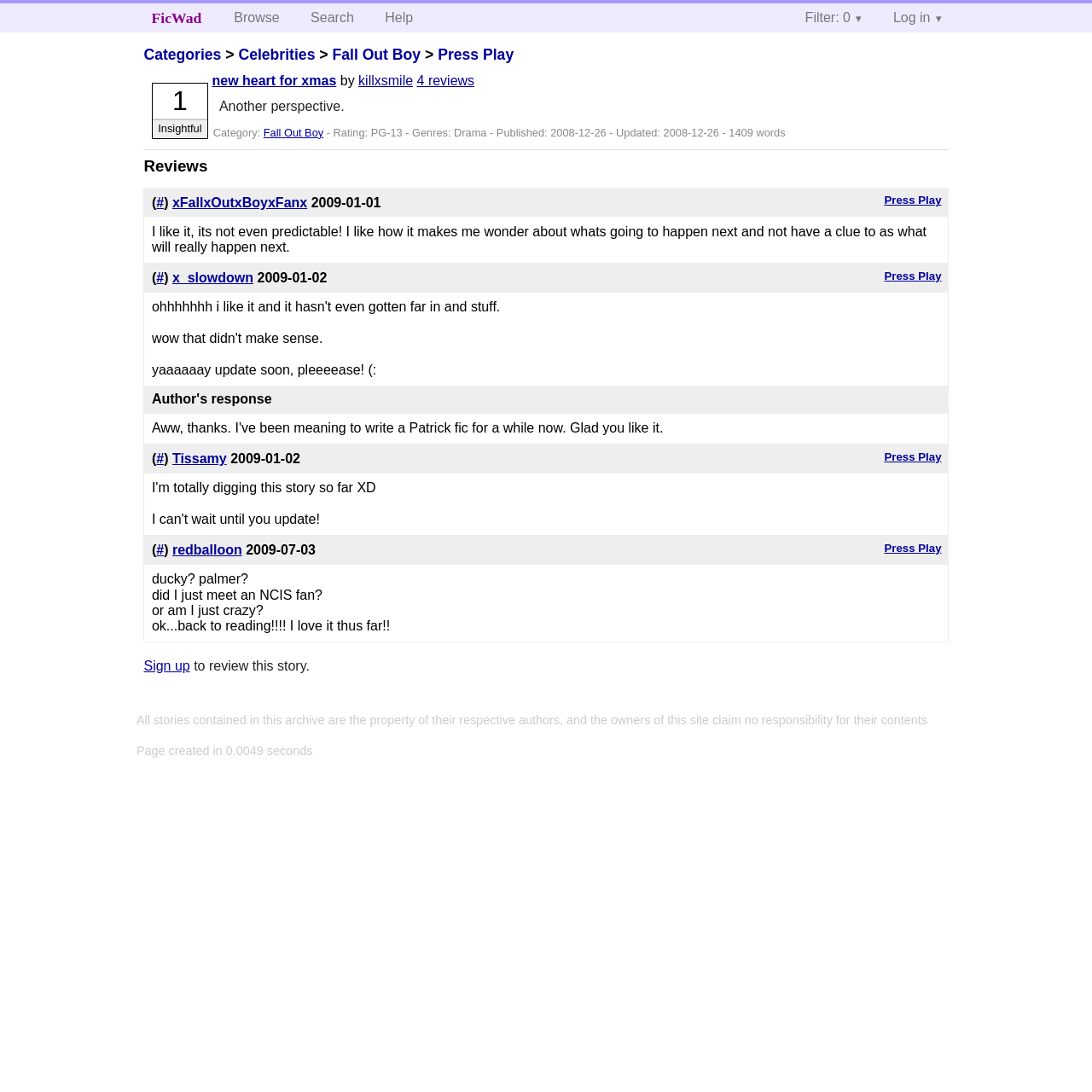Craft a detailed narrative of the webpage's structure and content.

This webpage is a review page for a fan fiction story titled "Press Play: new heart for xmas" on the FicWad website. At the top of the page, there is a heading with the website's name, "FicWad", and a series of links for navigation, including "Browse", "Search", "Help", and "Filter" and "Log in" with dropdown menus.

Below the navigation links, there is a breadcrumb trail showing the categories of the story, which are "Celebrities", "Fall Out Boy", and "Press Play". The story title "new heart for xmas" is displayed prominently, along with the author's name, "killxsmile", and the number of reviews, which is 4.

The main content of the page is a blockquote with a brief summary of the story, followed by a section with metadata about the story, including the category, rating, genres, publication date, and word count.

Below the metadata, there are four reviews from different users, each with a heading showing the reviewer's name and the date of the review. The reviews are displayed in a linear fashion, with each review followed by the next one. The reviewers' comments are displayed in a block of text, and some of them include enthusiastic expressions and questions.

At the bottom of the page, there is a call to action to sign up to review the story, and a disclaimer stating that the stories on the website are the property of their respective authors. Finally, there is a notice showing the page creation time.